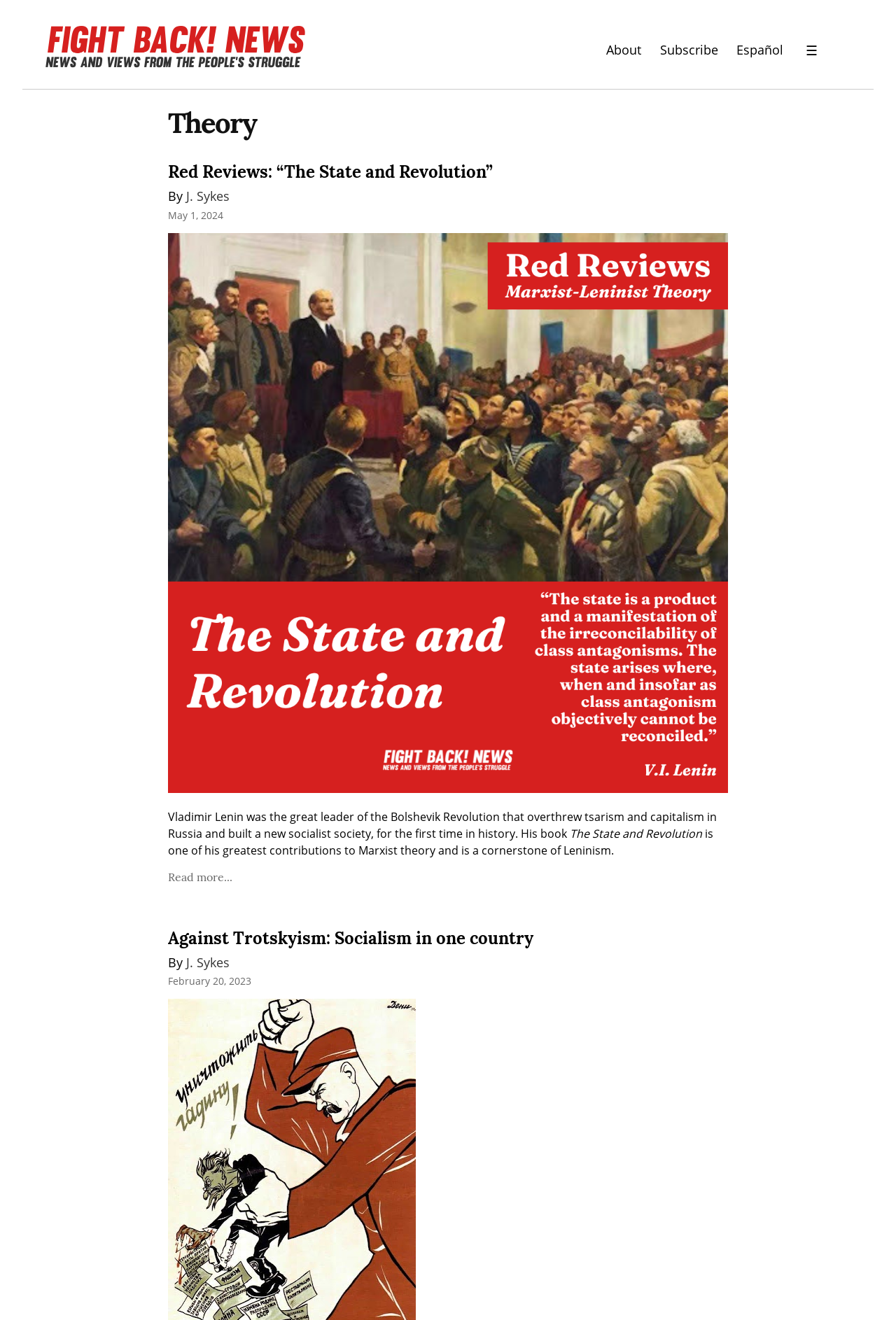Can you look at the image and give a comprehensive answer to the question:
Who wrote the article 'Against Trotskyism: Socialism in one country'?

The author of the article 'Against Trotskyism: Socialism in one country' can be determined by looking at the link element within the article section, which contains the text 'By J. Sykes'.